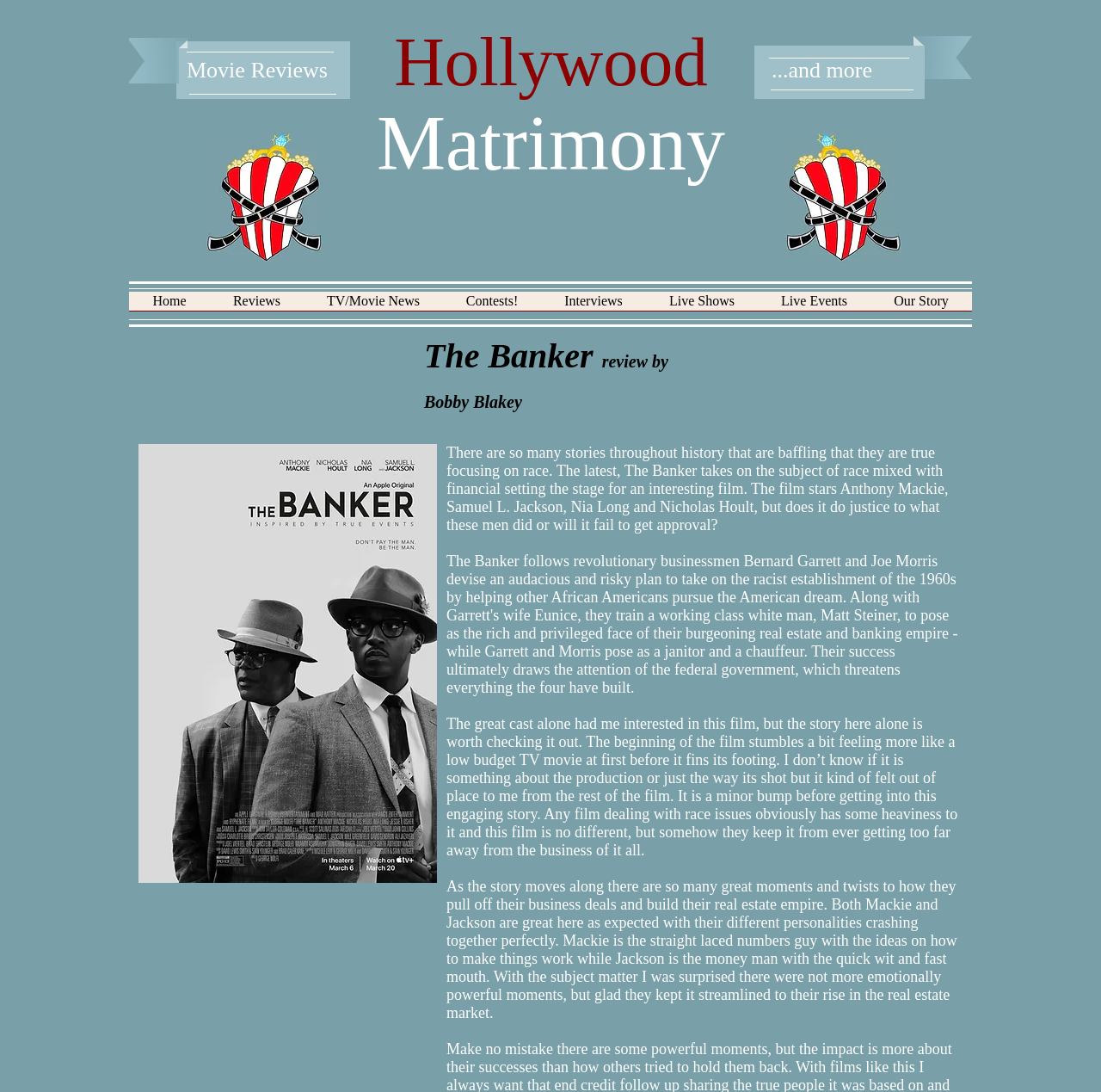Determine the bounding box coordinates in the format (top-left x, top-left y, bottom-right x, bottom-right y). Ensure all values are floating point numbers between 0 and 1. Identify the bounding box of the UI element described by: Our Story

[0.791, 0.267, 0.883, 0.295]